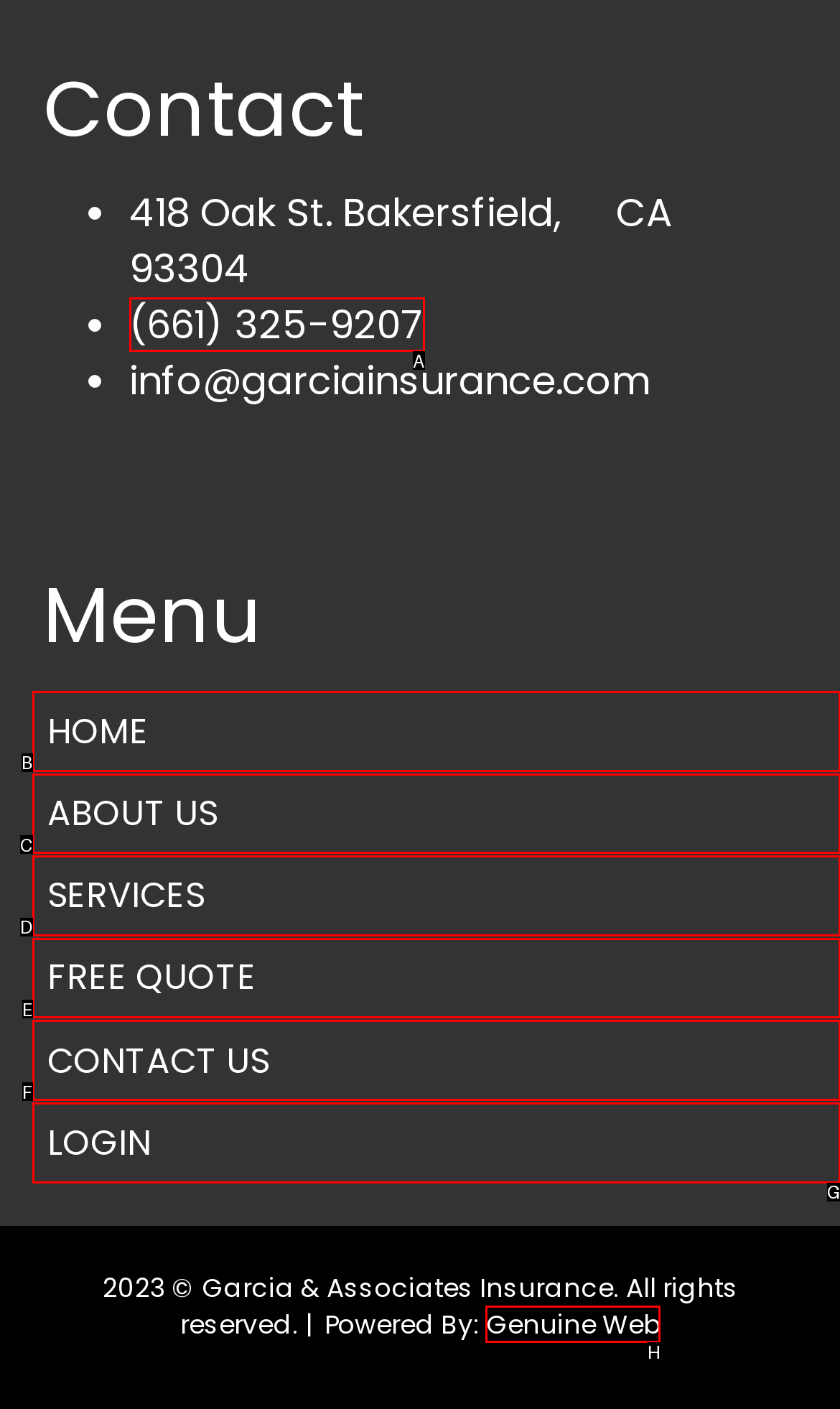To achieve the task: visit website of Genuine Web, which HTML element do you need to click?
Respond with the letter of the correct option from the given choices.

H